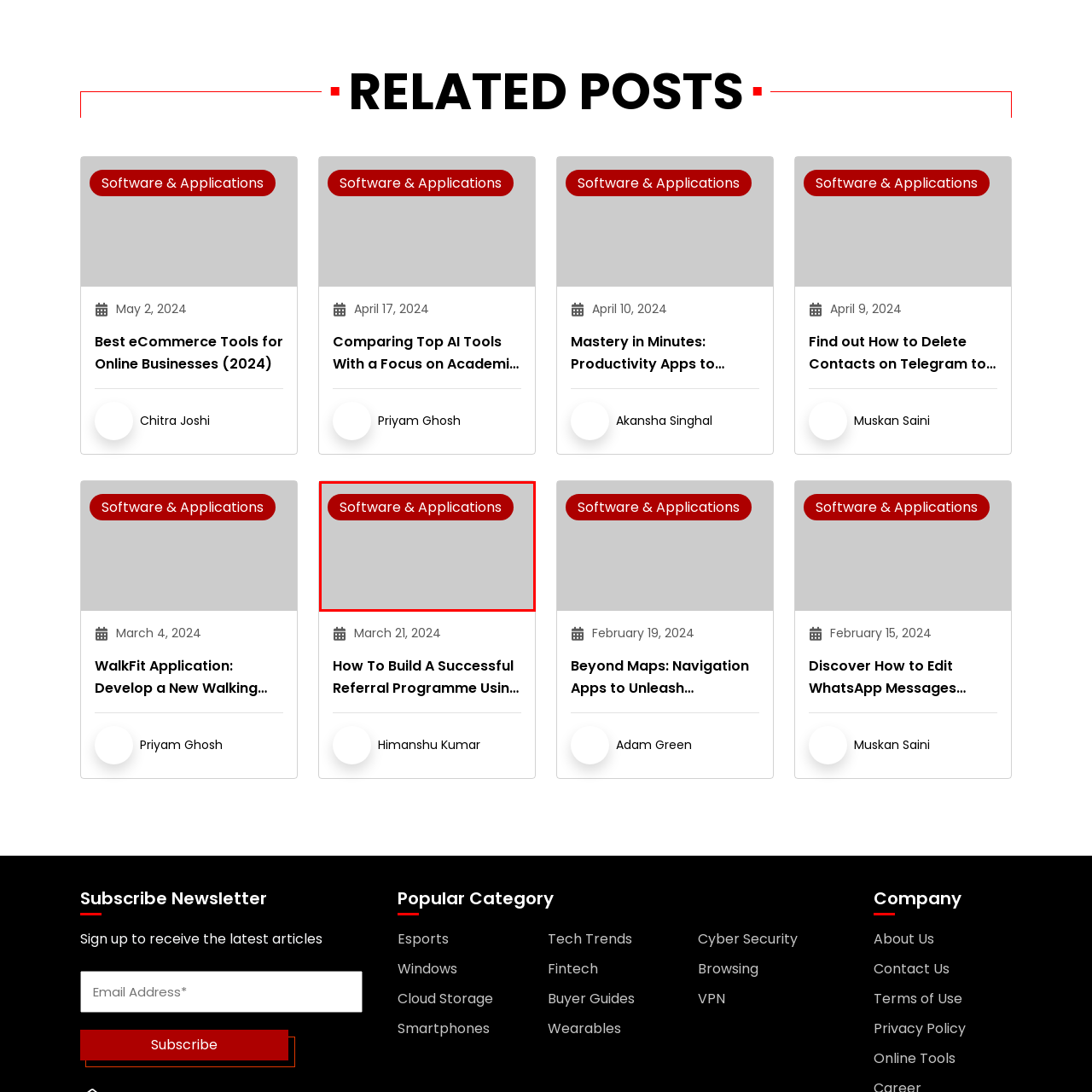Create an extensive caption describing the content of the image outlined in red.

The image features a prominent banner or heading labeled "Software & Applications," which is presented in a bold, white font against a vibrant red background. This design choice makes the text highly legible and visually striking, drawing attention to the importance of the topic. The content likely pertains to various tools, technologies, or platforms within the software and applications domain, aimed at showcasing relevant resources or articles for users interested in enhancing their productivity, efficiency, or understanding of different software solutions. The sleek, minimalistic aesthetic is paired with a neutral gray backdrop, further highlighting the significance of the title.